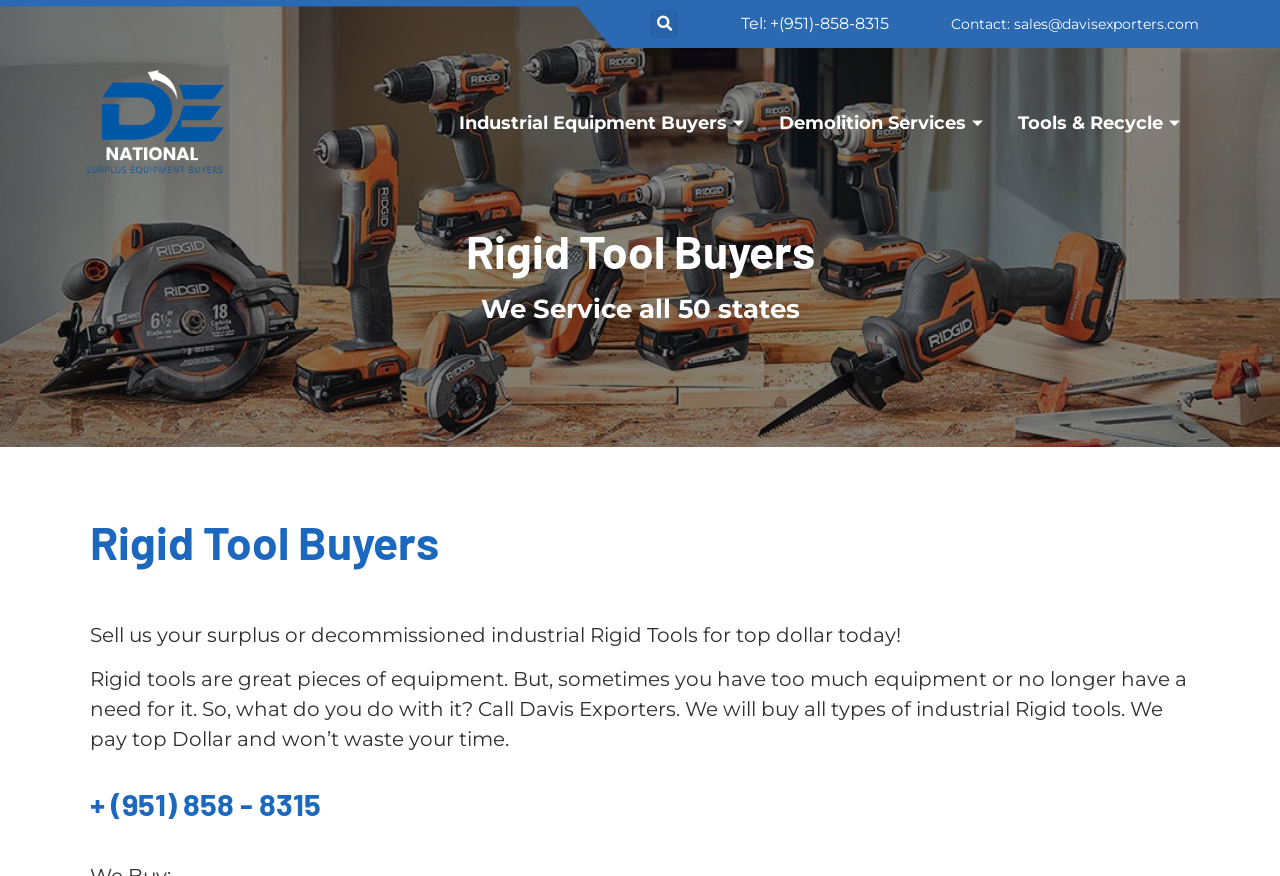Answer the question in one word or a short phrase:
What services does Davis Exporters provide?

Industrial Equipment Buyers, Demolition Services, Tools & Recycle